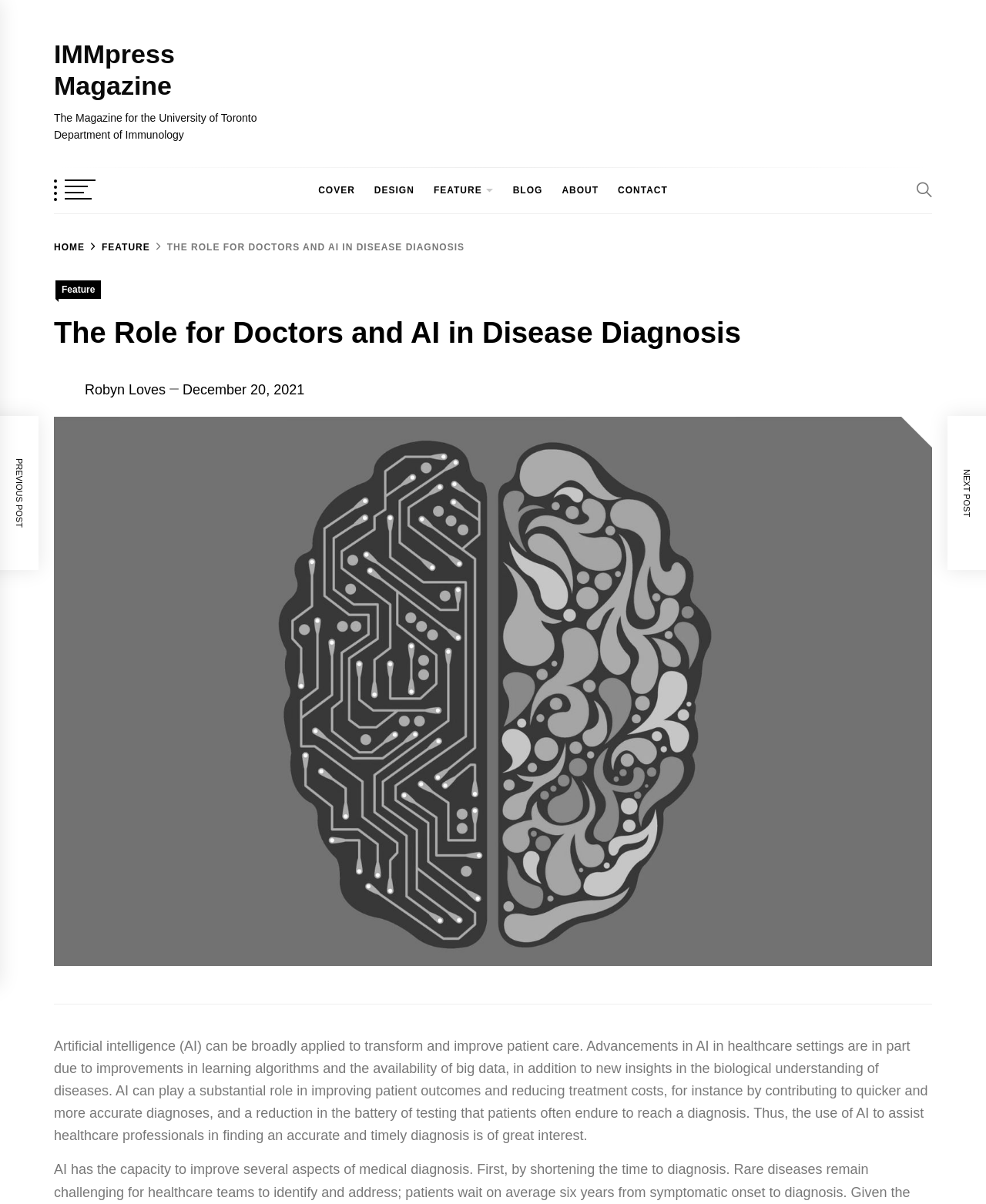Locate the bounding box of the UI element described by: "Design" in the given webpage screenshot.

[0.372, 0.139, 0.428, 0.177]